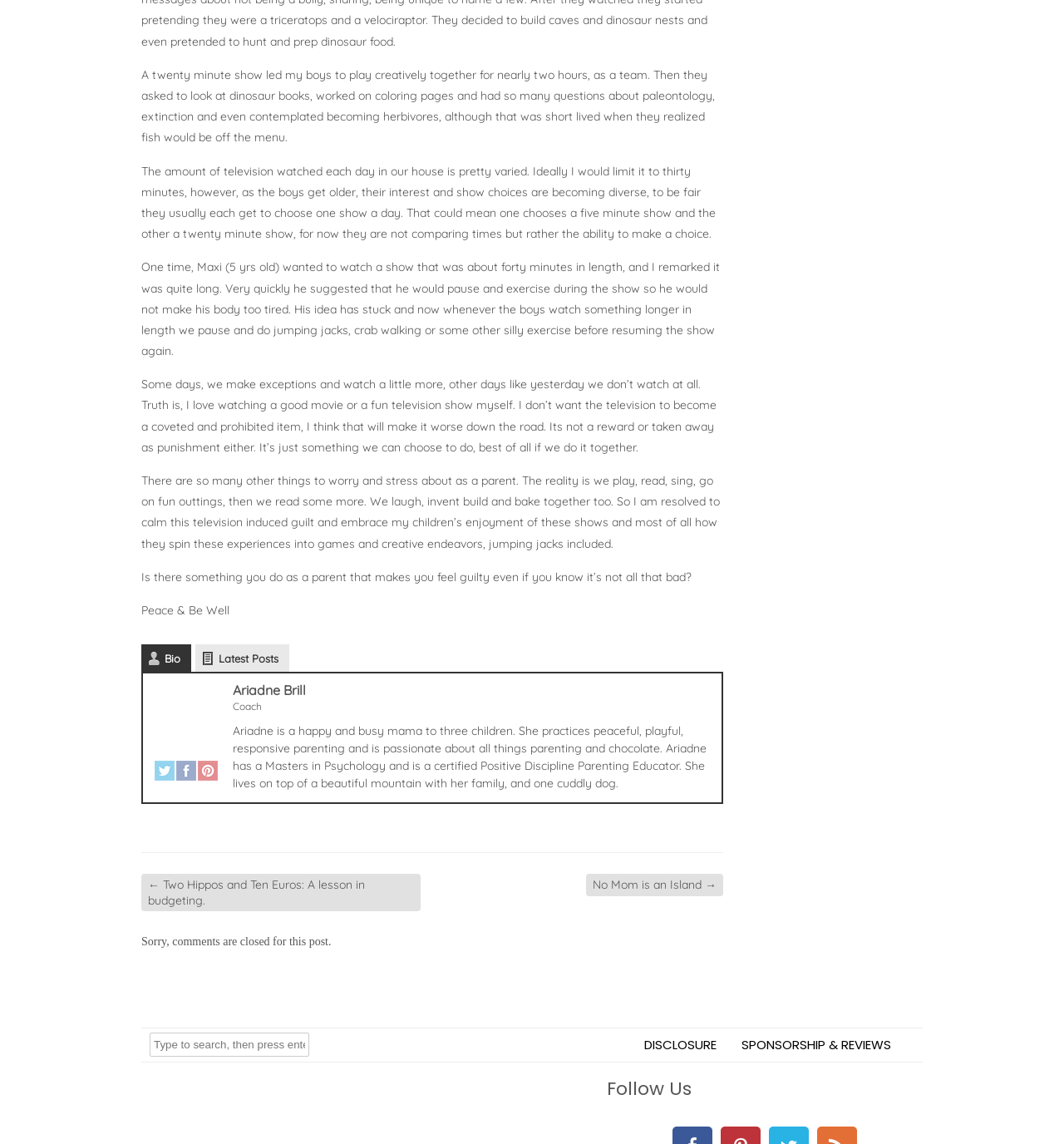Locate the bounding box coordinates of the area that needs to be clicked to fulfill the following instruction: "Check the Twitter profile". The coordinates should be in the format of four float numbers between 0 and 1, namely [left, top, right, bottom].

[0.145, 0.665, 0.164, 0.689]